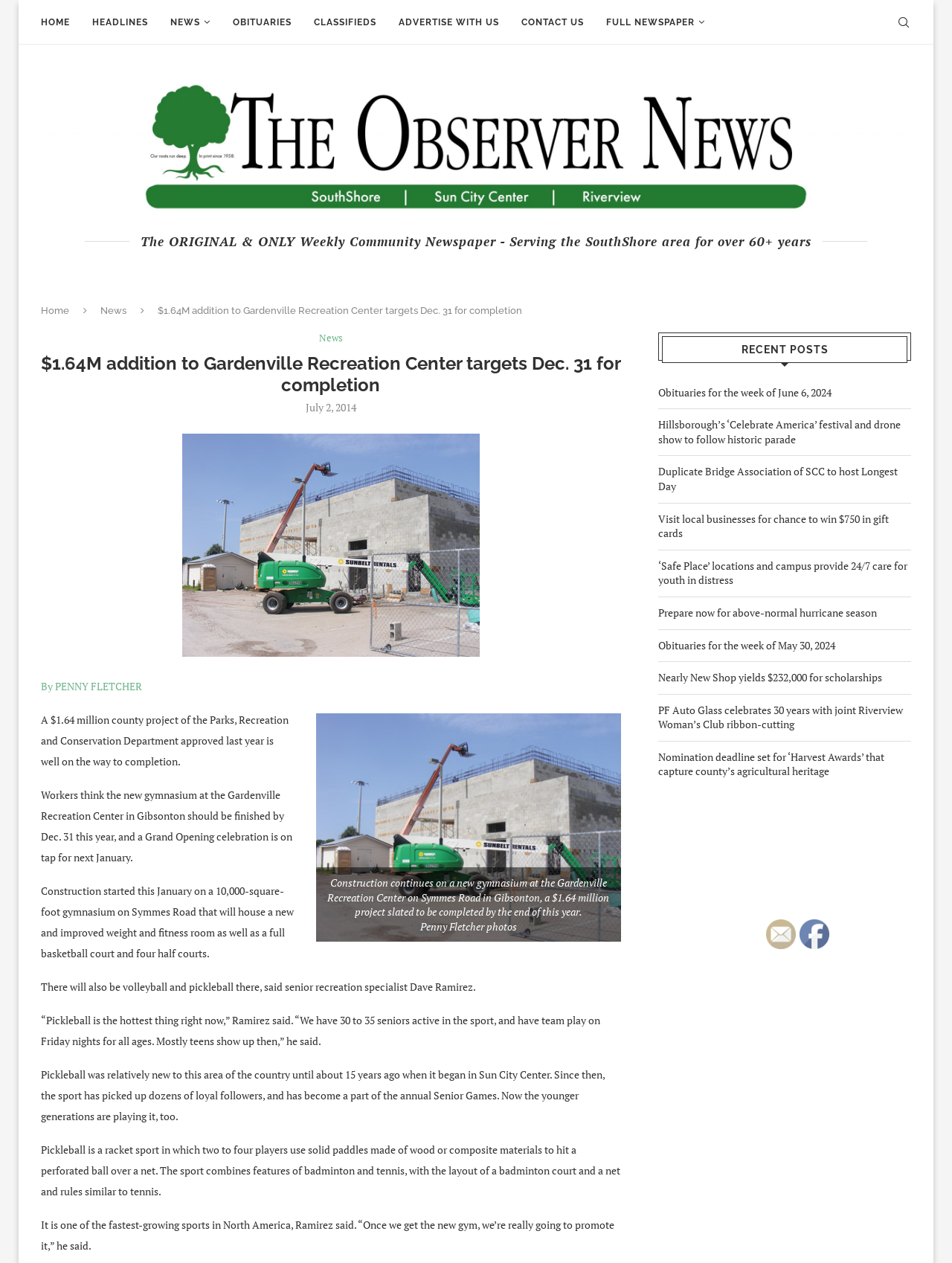Please answer the following question as detailed as possible based on the image: 
What is the cost of the project?

The answer can be found in the heading element that says '$1.64M addition to Gardenville Recreation Center targets Dec. 31 for completion'. The heading element is located at the top of the webpage and provides the main topic of the article, including the cost of the project.